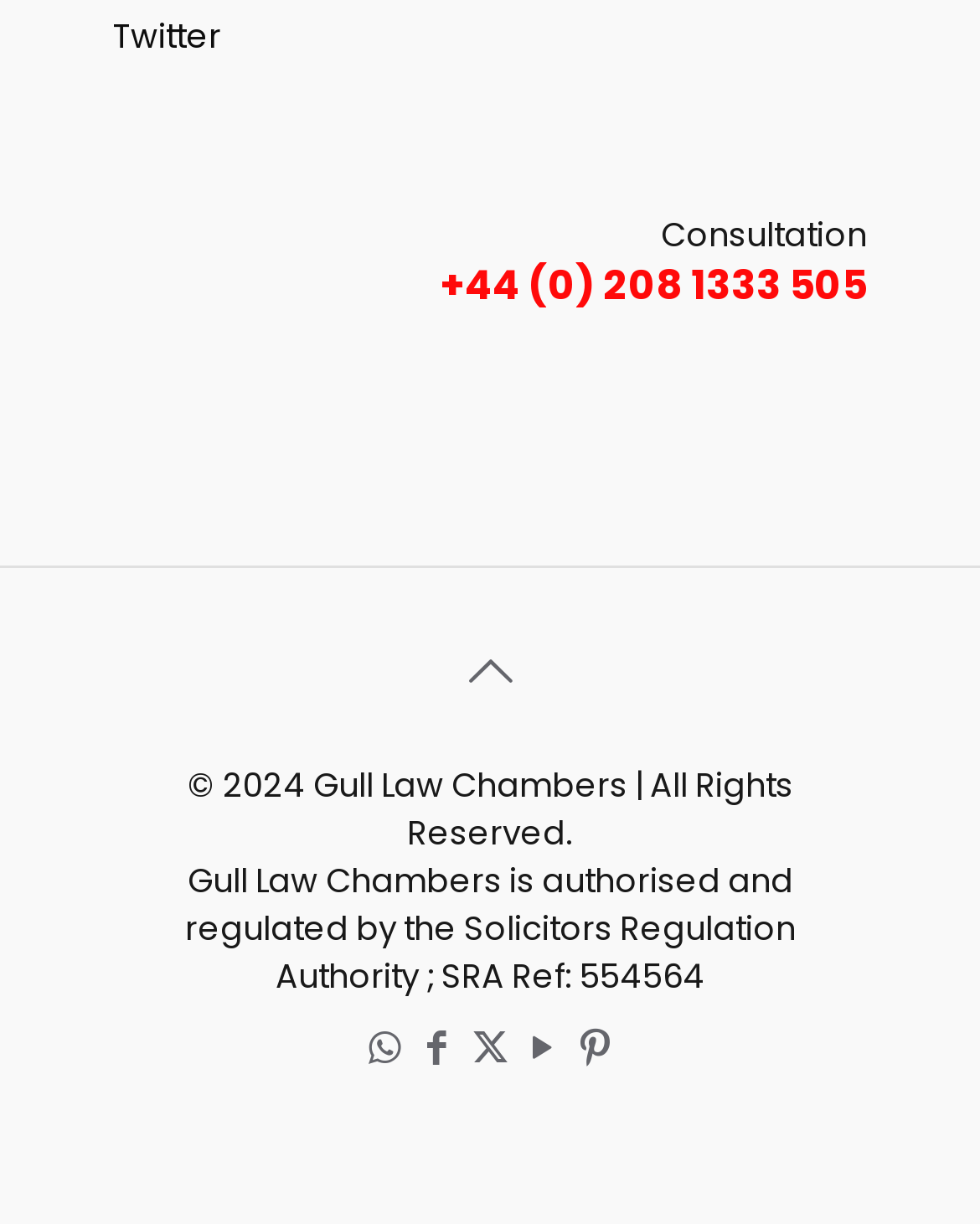Locate and provide the bounding box coordinates for the HTML element that matches this description: "Twitter".

[0.115, 0.01, 0.226, 0.049]